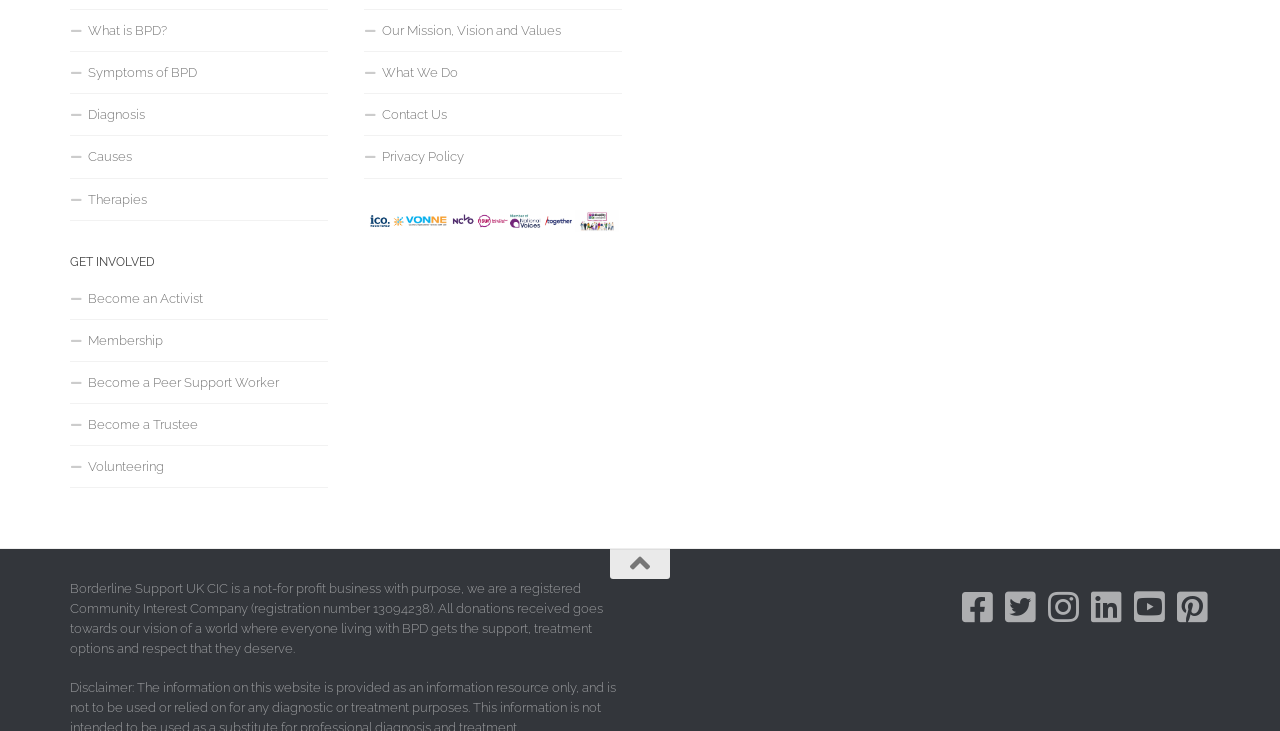Give a one-word or phrase response to the following question: What is the main topic of this webpage?

BPD